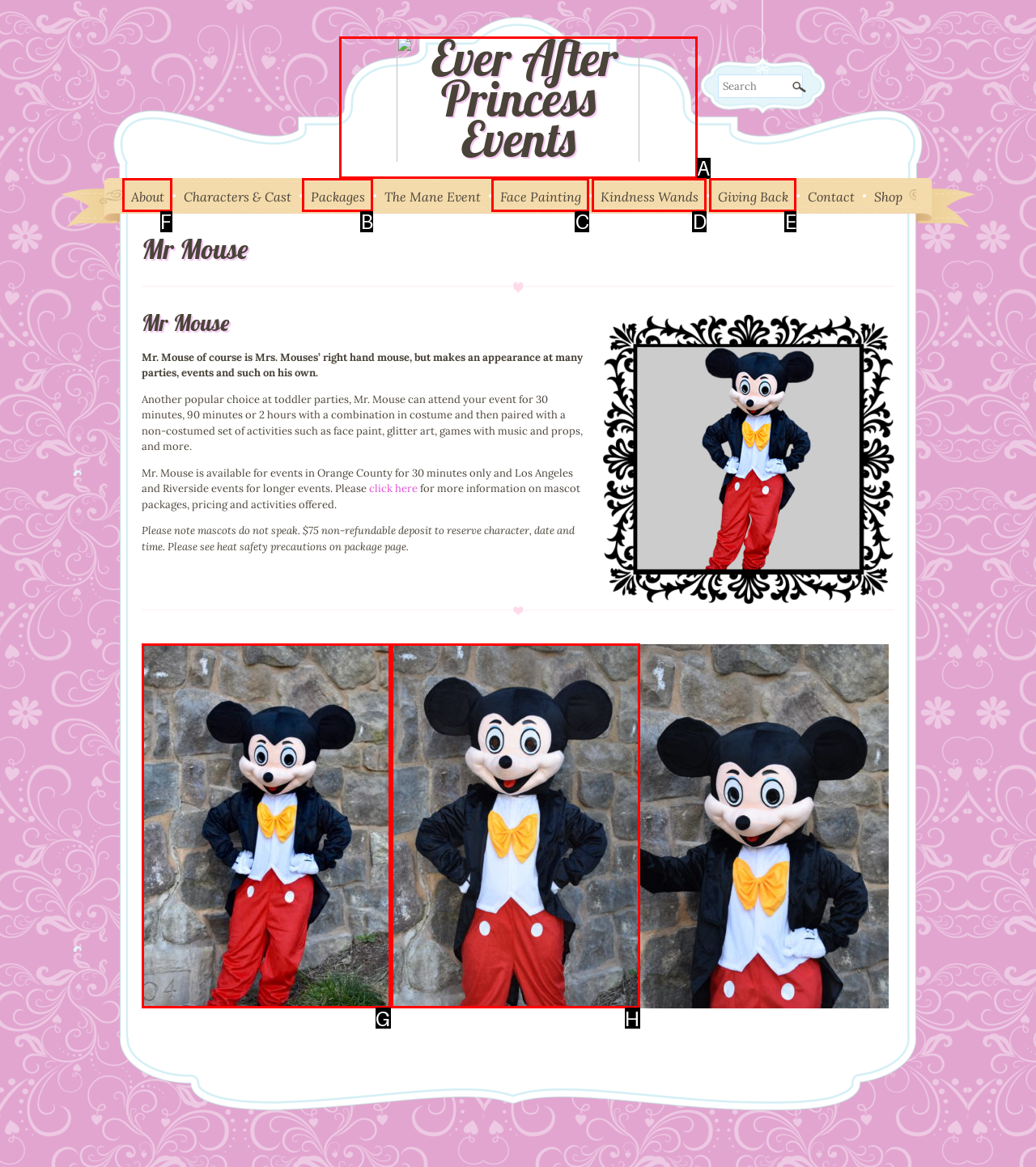Identify the correct UI element to click to follow this instruction: View the About page
Respond with the letter of the appropriate choice from the displayed options.

F